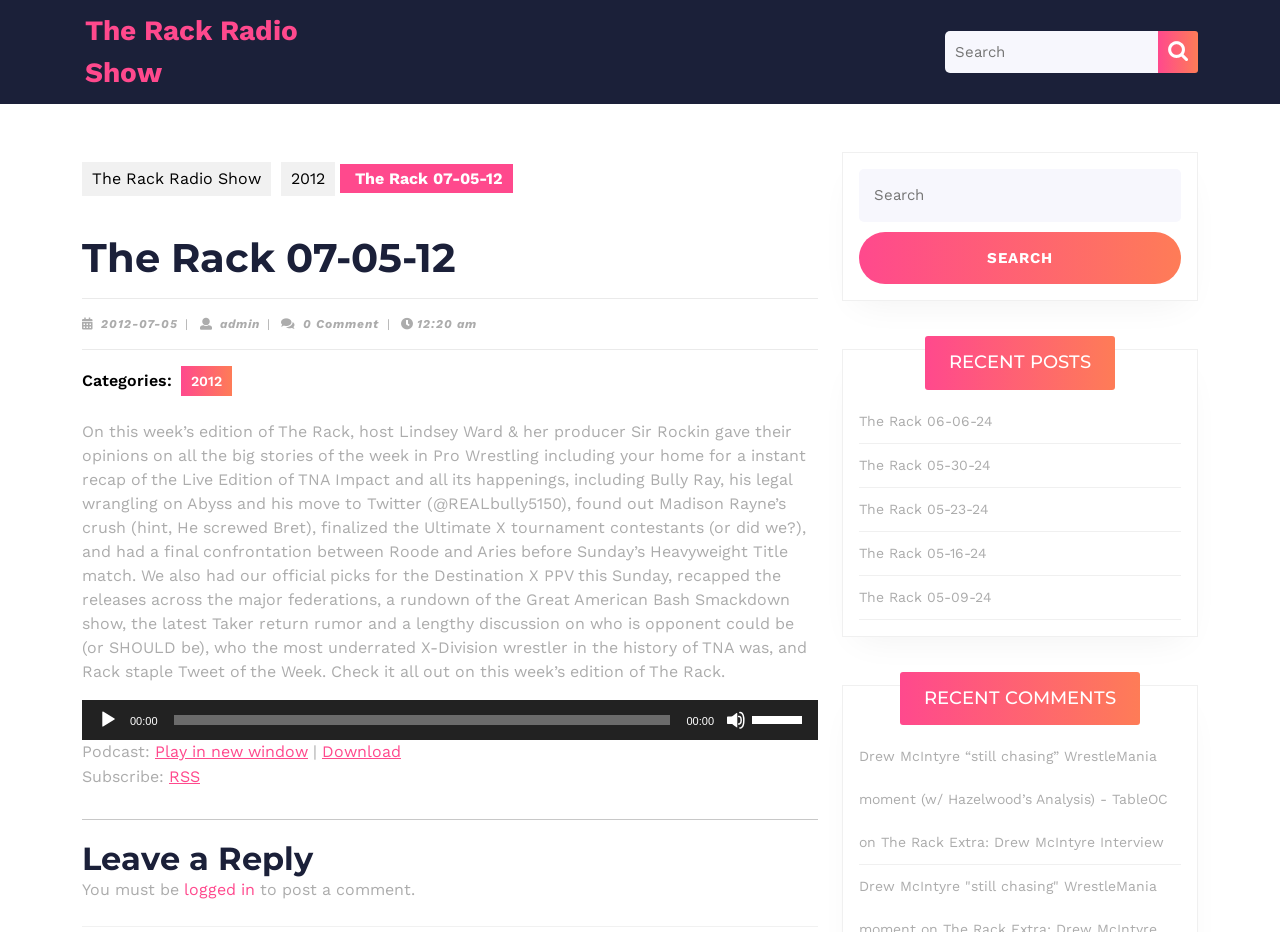Please answer the following question using a single word or phrase: What is the current time displayed in the audio player?

00:00